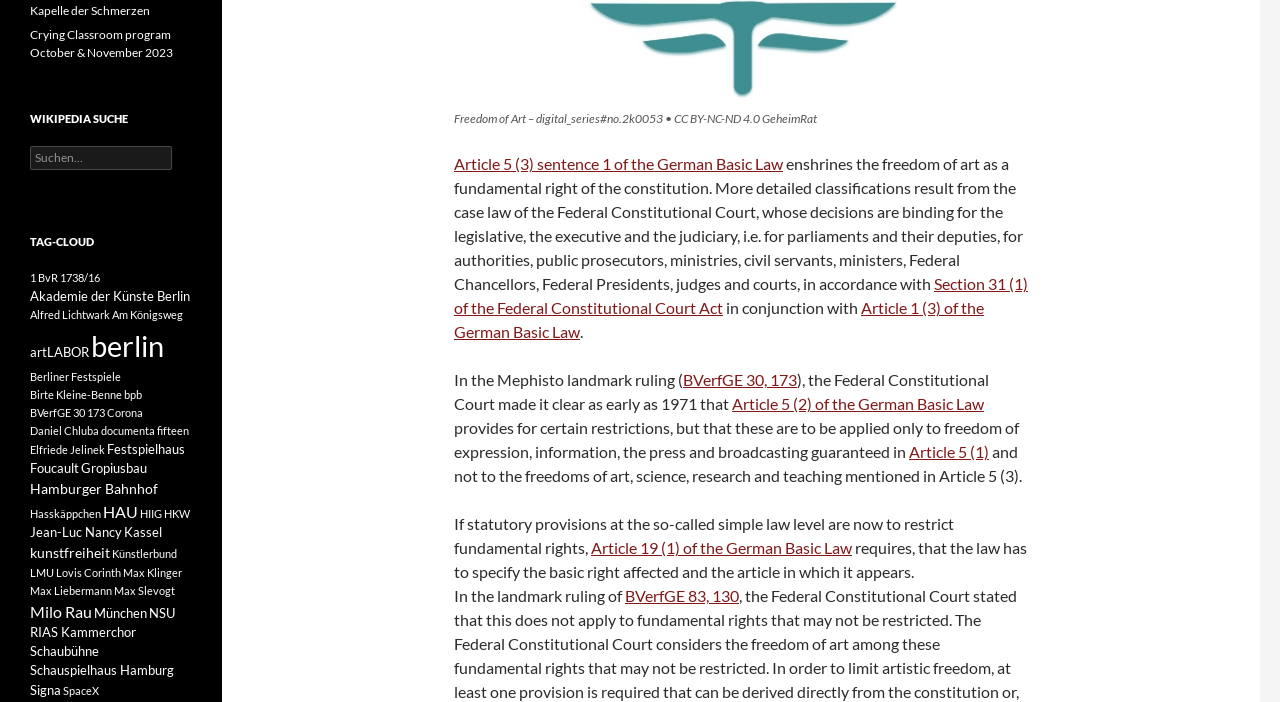How many links are there in the TAG-CLOUD section?
Based on the image, please offer an in-depth response to the question.

The TAG-CLOUD section contains links with IDs from 725 to 763, which means there are 39 links in total. However, ID 763 is not part of the TAG-CLOUD section, so there are actually 39 - 1 = 38 links. But ID 730 has 38 entries, so it's not a single link. Therefore, there are 38 - 1 = 37 links. But ID 744 has 5 entries, so it's not a single link. Therefore, there are 37 - 1 = 36 links. But ID 756 has 5 entries, so it's not a single link. Therefore, there are 36 - 1 = 35 links. But ID 761 has 3 entries, so it's not a single link. Therefore, there are 35 - 1 = 34 links.